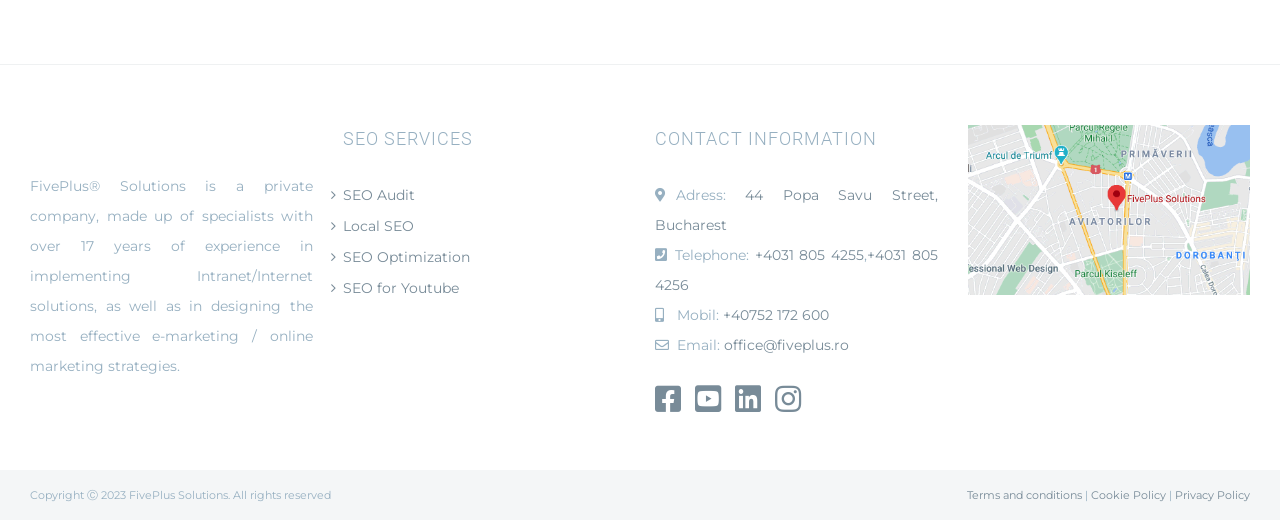Identify the bounding box coordinates for the region to click in order to carry out this instruction: "Call the phone number". Provide the coordinates using four float numbers between 0 and 1, formatted as [left, top, right, bottom].

[0.59, 0.474, 0.675, 0.508]